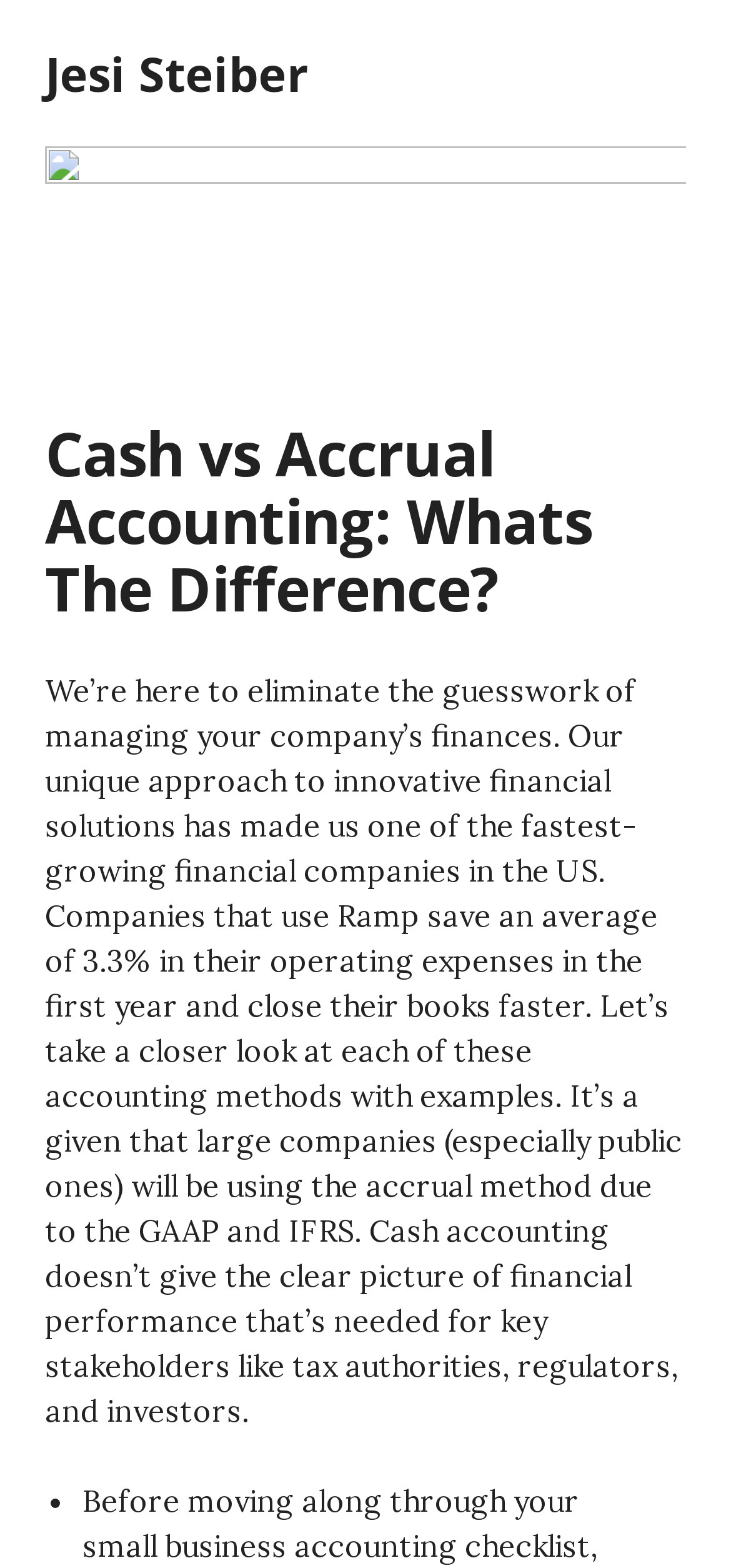Identify and extract the heading text of the webpage.

Cash vs Accrual Accounting: Whats The Difference?